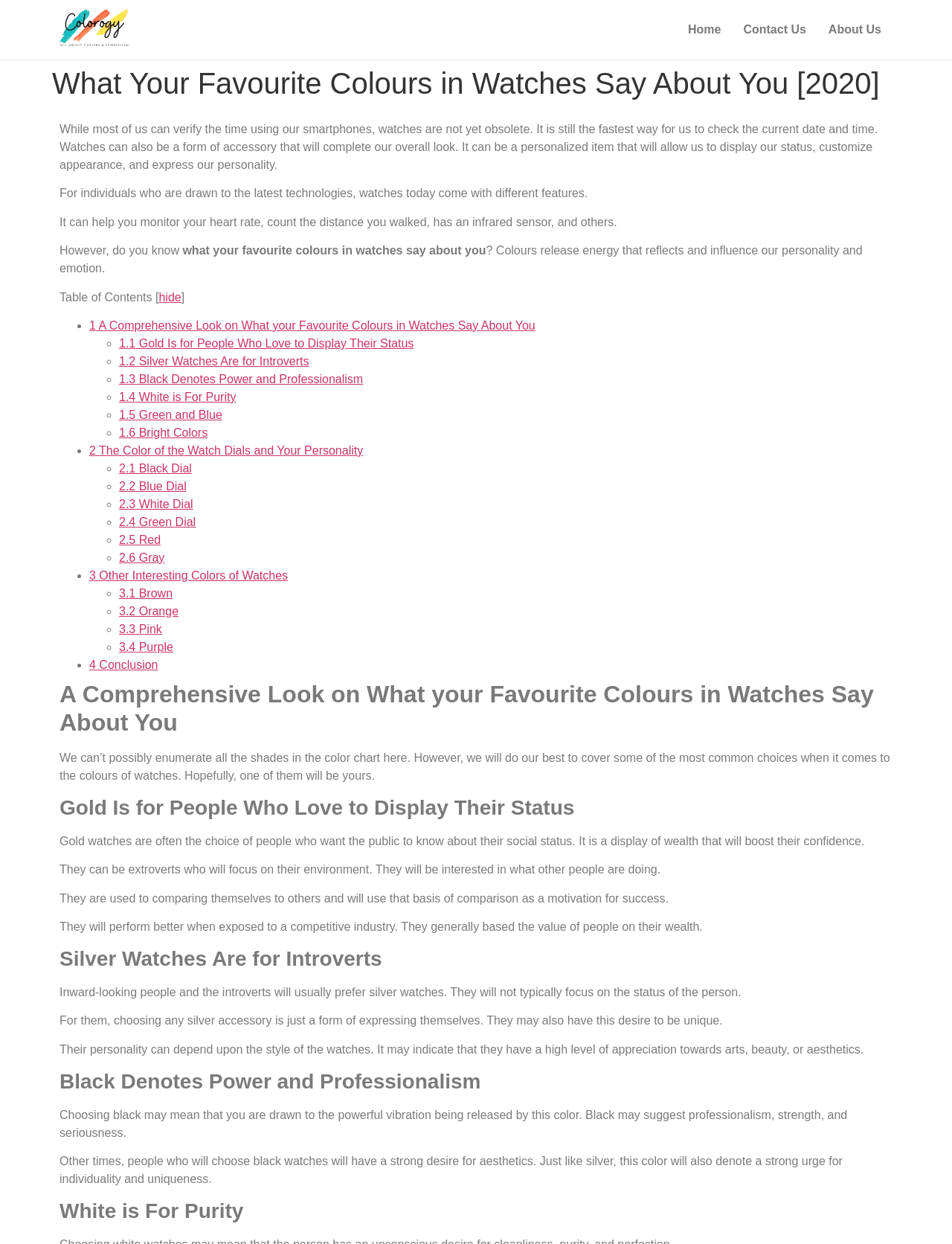Use a single word or phrase to answer the question:
What does gold watch say about the wearer?

Social status